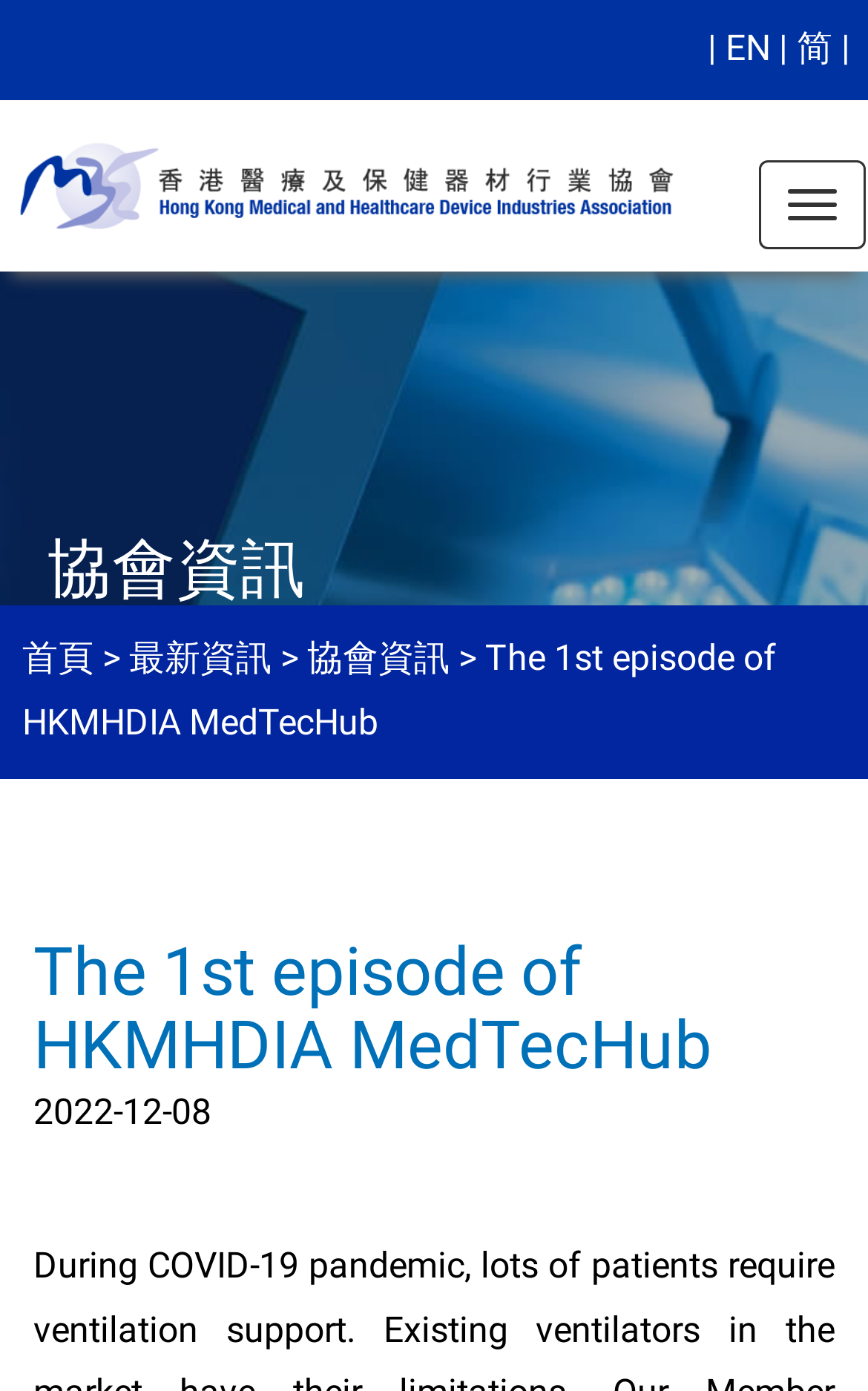What is the name of the hospital authority mentioned on the webpage?
Please respond to the question with a detailed and well-explained answer.

I found this information from the link 'HOSPITAL AUTHORITY' at the top left corner of the webpage, which is accompanied by an image with the same name.